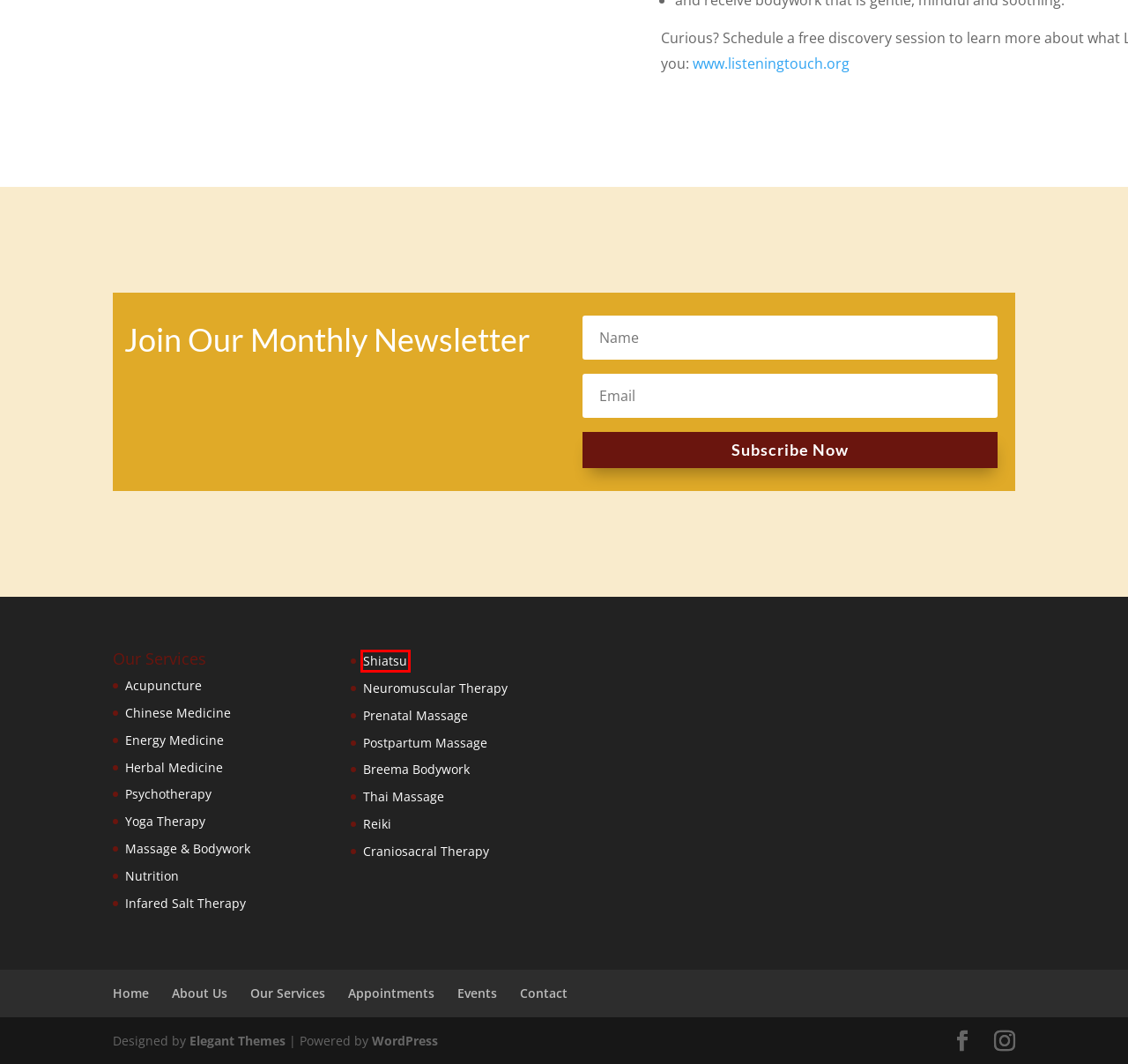A screenshot of a webpage is given, marked with a red bounding box around a UI element. Please select the most appropriate webpage description that fits the new page after clicking the highlighted element. Here are the candidates:
A. Massage Therapy in Boulder, CO | Mandala Integrative Medicine Clinic
B. Chinese Medicine at Mandala | Mandala Integrative Medicine Clinic
C. Psychotherapy in Boulder | Mandala Integrative Medicine Clinic
D. What is Energy Medicine? | Mandala Integrative Medicine Clinic
E. What is Shiatsu? | Mandala Integrative Medicine Clinic
F. Nutritional Therapy in Boulder, CO | Mandala Integrative Medicine Clinic
G. Infared Salt Therapy | Mandala Integrative Medicine Clinic
H. Neuromuscular Massage Therapy | Mandala Integrative Medicine Clinic

E